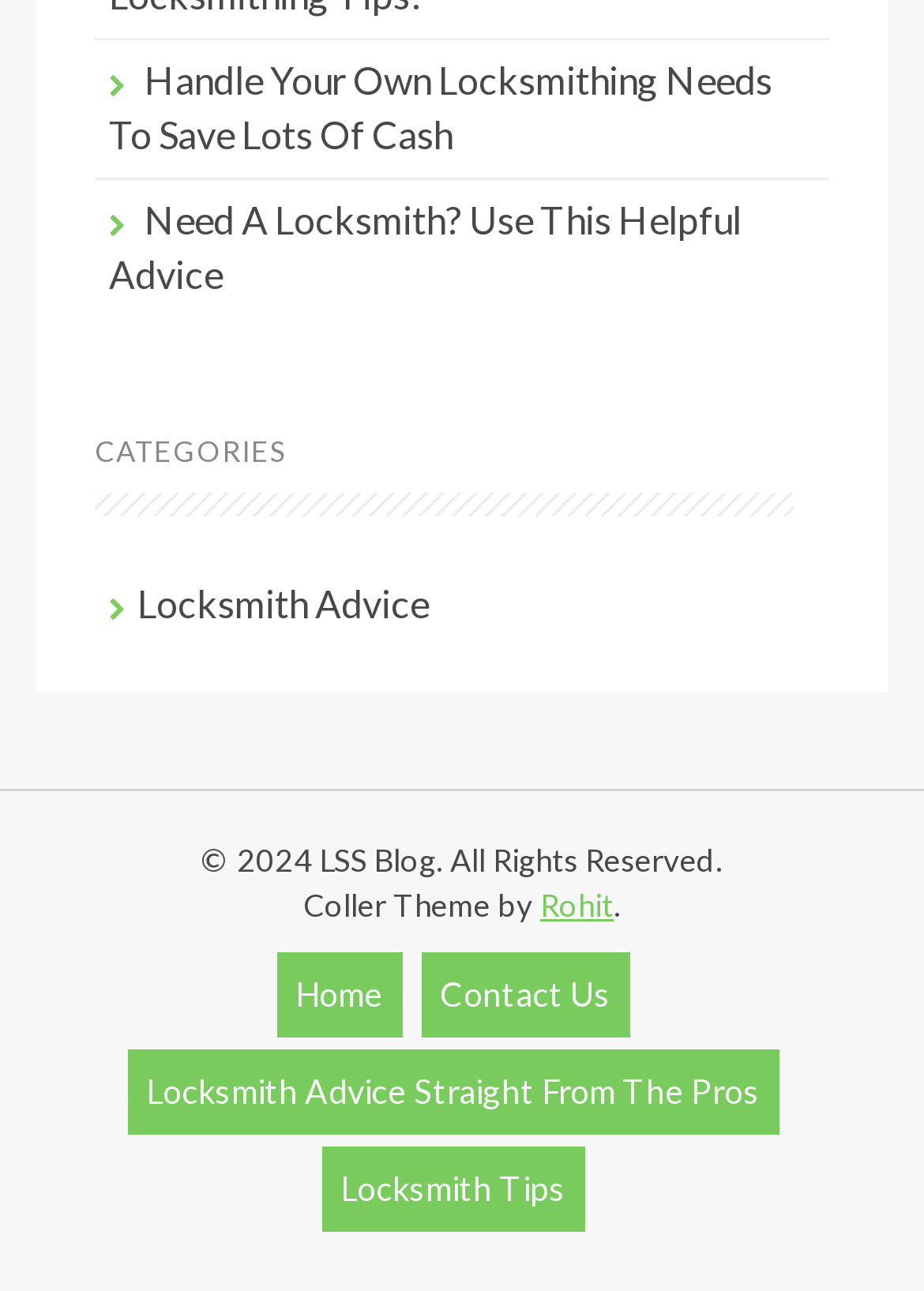What is the name of the theme used by the website?
Look at the screenshot and give a one-word or phrase answer.

Coller Theme